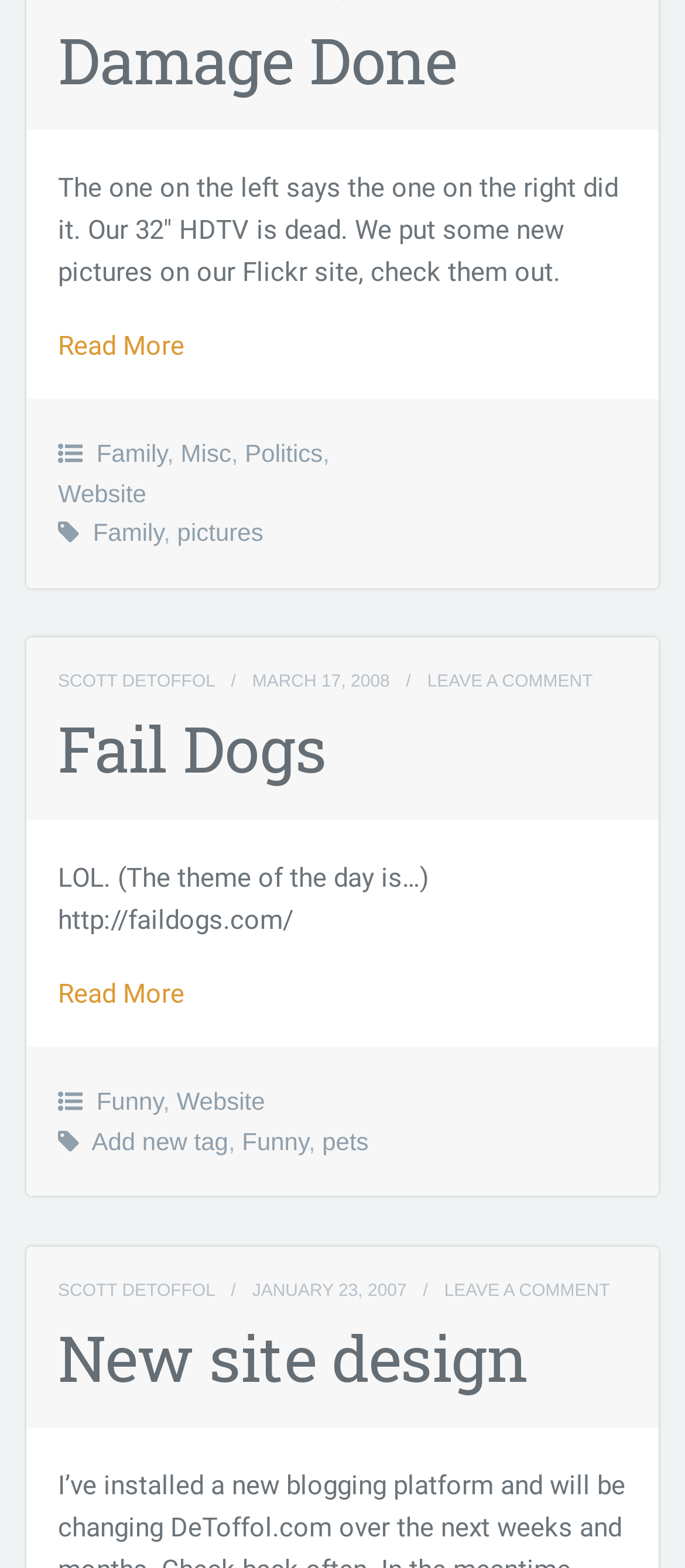Please determine the bounding box coordinates for the element that should be clicked to follow these instructions: "Click on 'Damage Done'".

[0.085, 0.011, 0.667, 0.064]